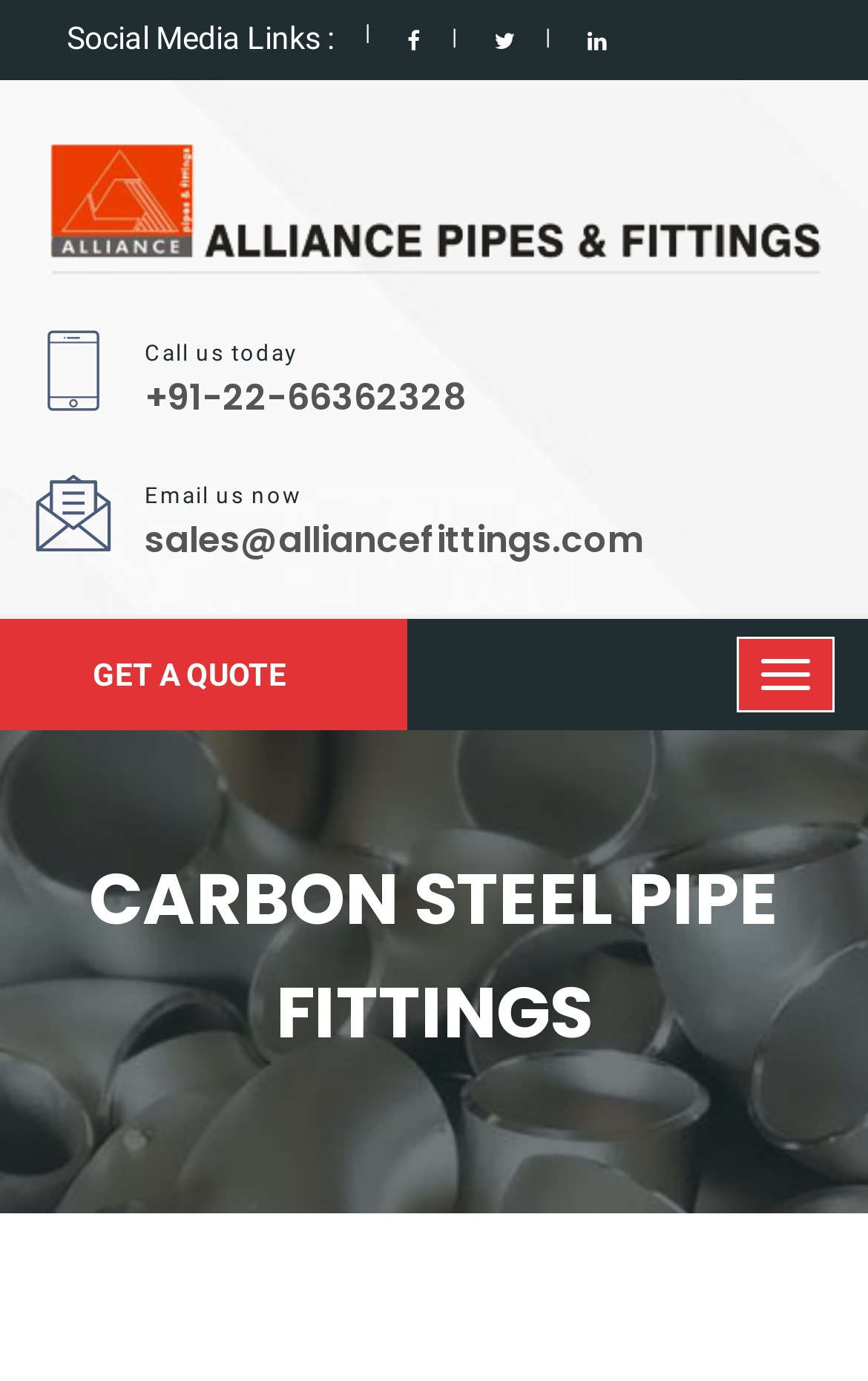What is the purpose of the button on the right side?
Refer to the image and provide a one-word or short phrase answer.

Get a quote